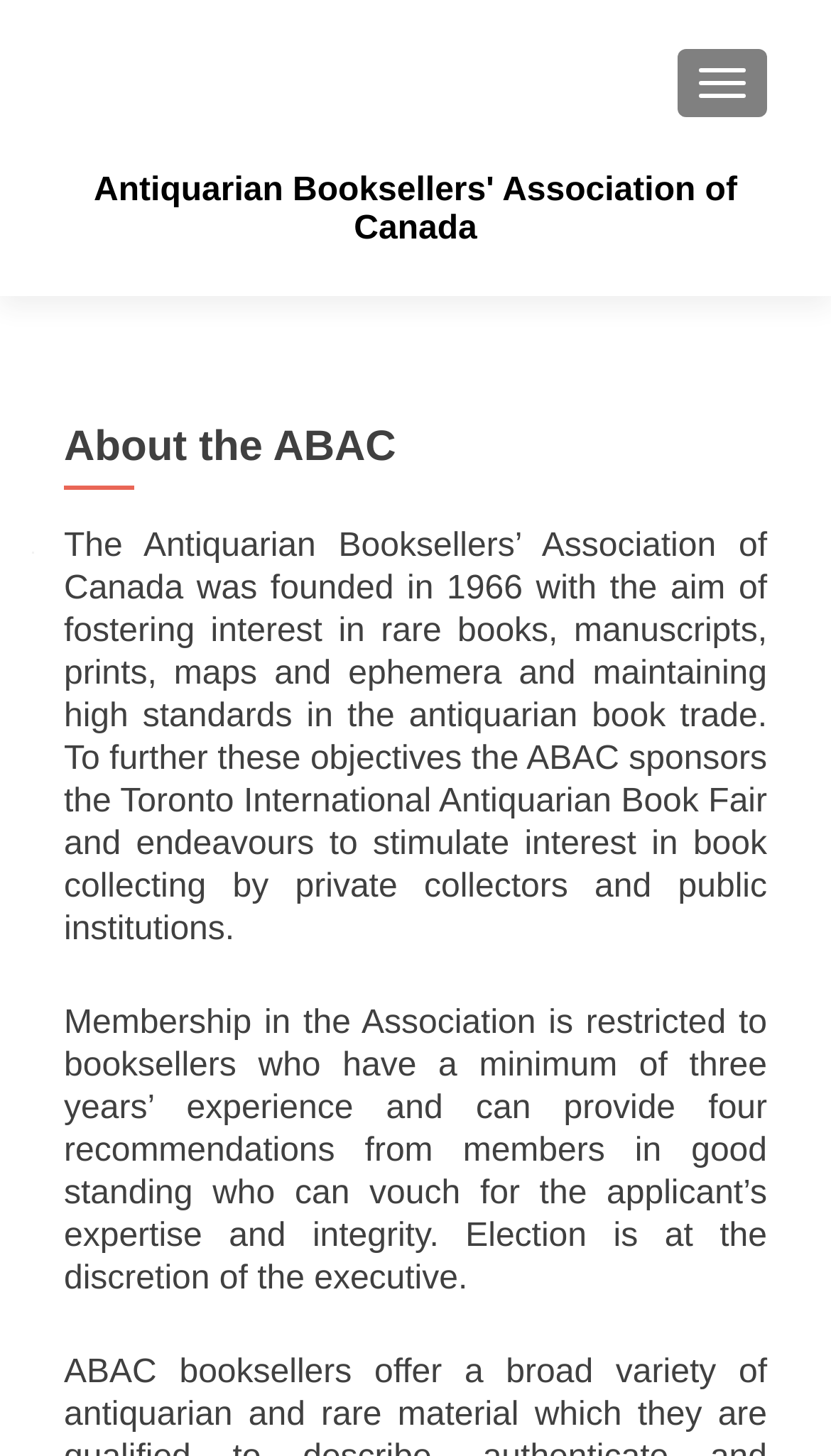Create an elaborate caption for the webpage.

The webpage is about the Antiquarian Booksellers' Association of Canada (ABAC). At the top right corner, there is a button labeled "TOGGLE NAVIGATION". Below it, there is a heading that displays the organization's name, "Antiquarian Booksellers' Association of Canada", which is also a link. 

Underneath the heading, there is a section with a header "About the ABAC". This section contains two paragraphs of text. The first paragraph explains the purpose and objectives of the ABAC, which include fostering interest in rare books and maintaining high standards in the antiquarian book trade. The second paragraph describes the membership requirements, stating that membership is restricted to booksellers with a minimum of three years' experience and four recommendations from members in good standing.

There are no images on the page. The layout is simple, with a clear hierarchy of headings and text. The text is organized into sections, making it easy to read and understand.